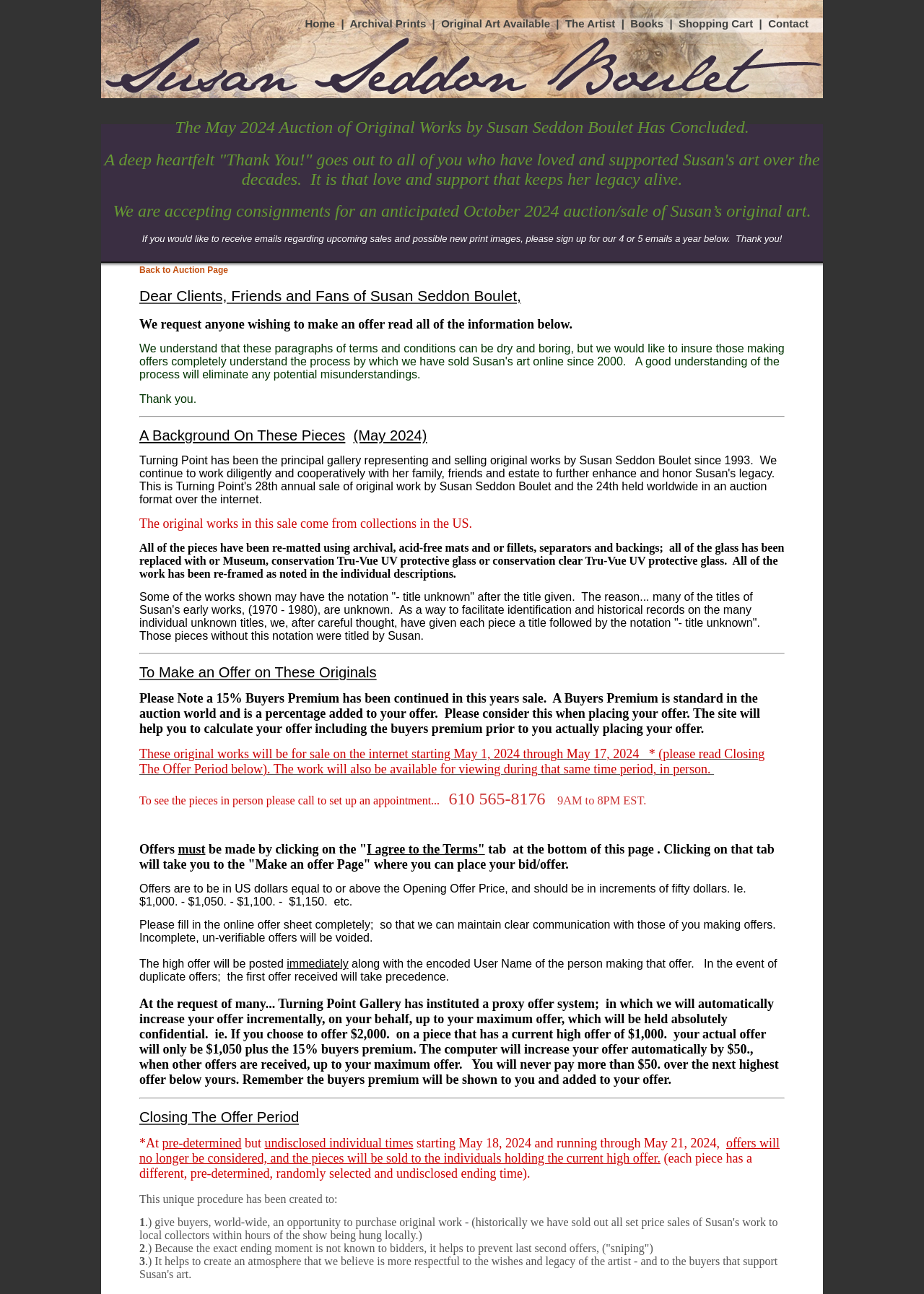Please specify the bounding box coordinates of the clickable region to carry out the following instruction: "Click on Home". The coordinates should be four float numbers between 0 and 1, in the format [left, top, right, bottom].

[0.33, 0.013, 0.363, 0.023]